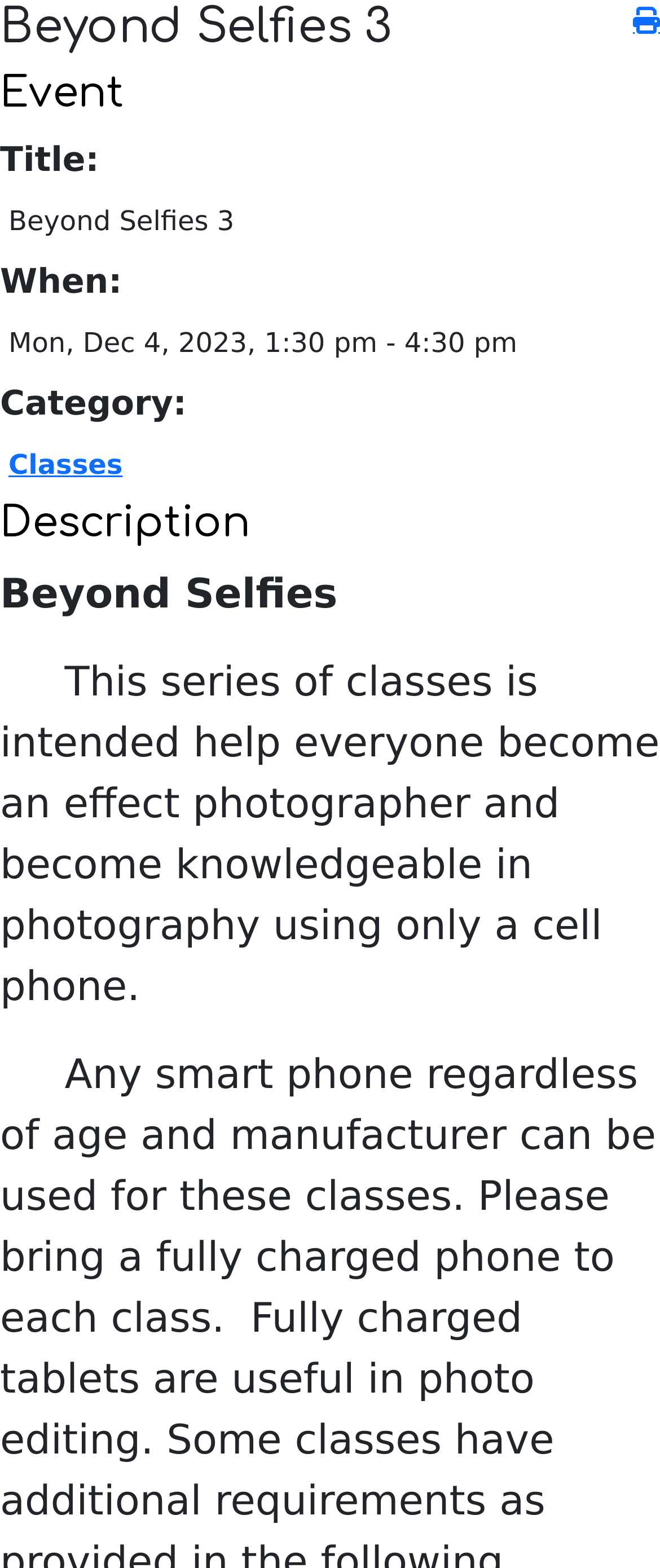What is the category of the event?
Please provide a detailed answer to the question.

The category of the event can be found in the description list detail corresponding to the term 'Category:', which is a link labeled 'Classes'. This indicates that the event 'Beyond Selfies 3' falls under the category of classes.